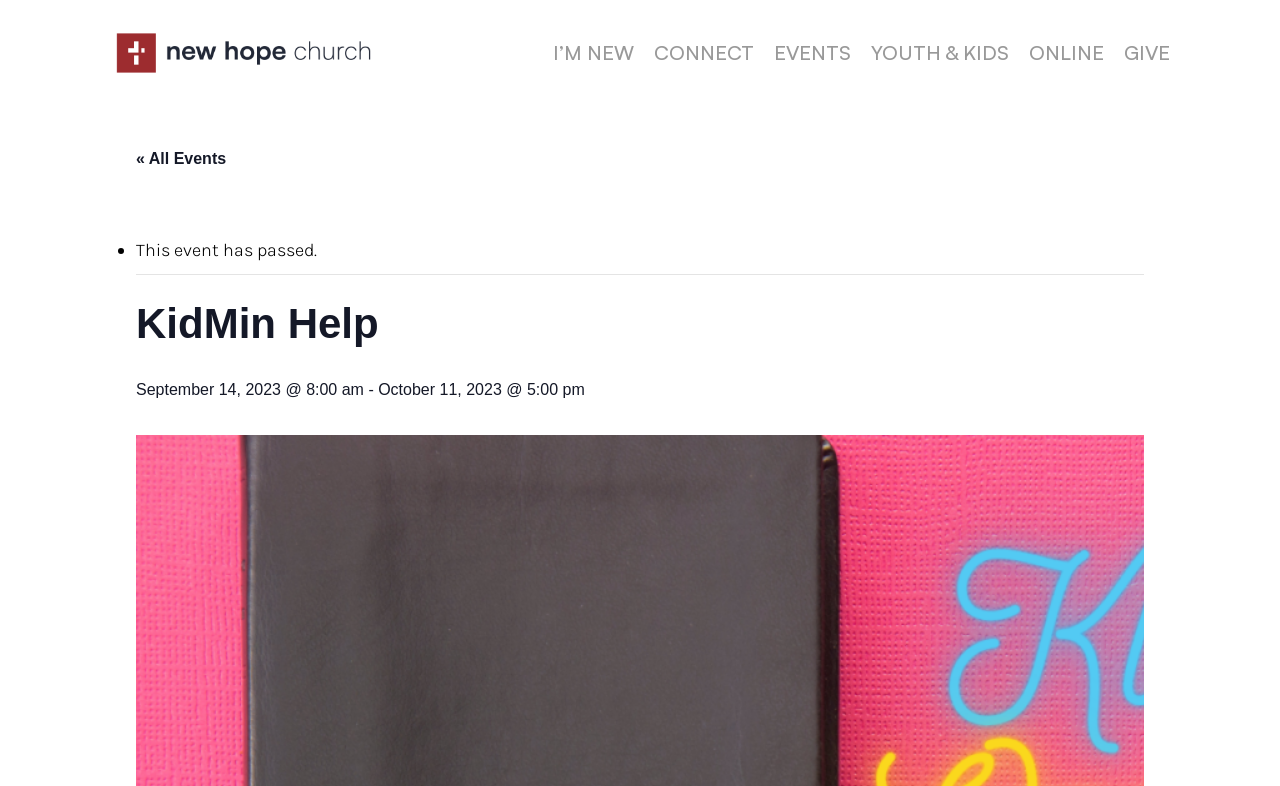Given the webpage screenshot, identify the bounding box of the UI element that matches this description: "Online".

[0.804, 0.055, 0.862, 0.08]